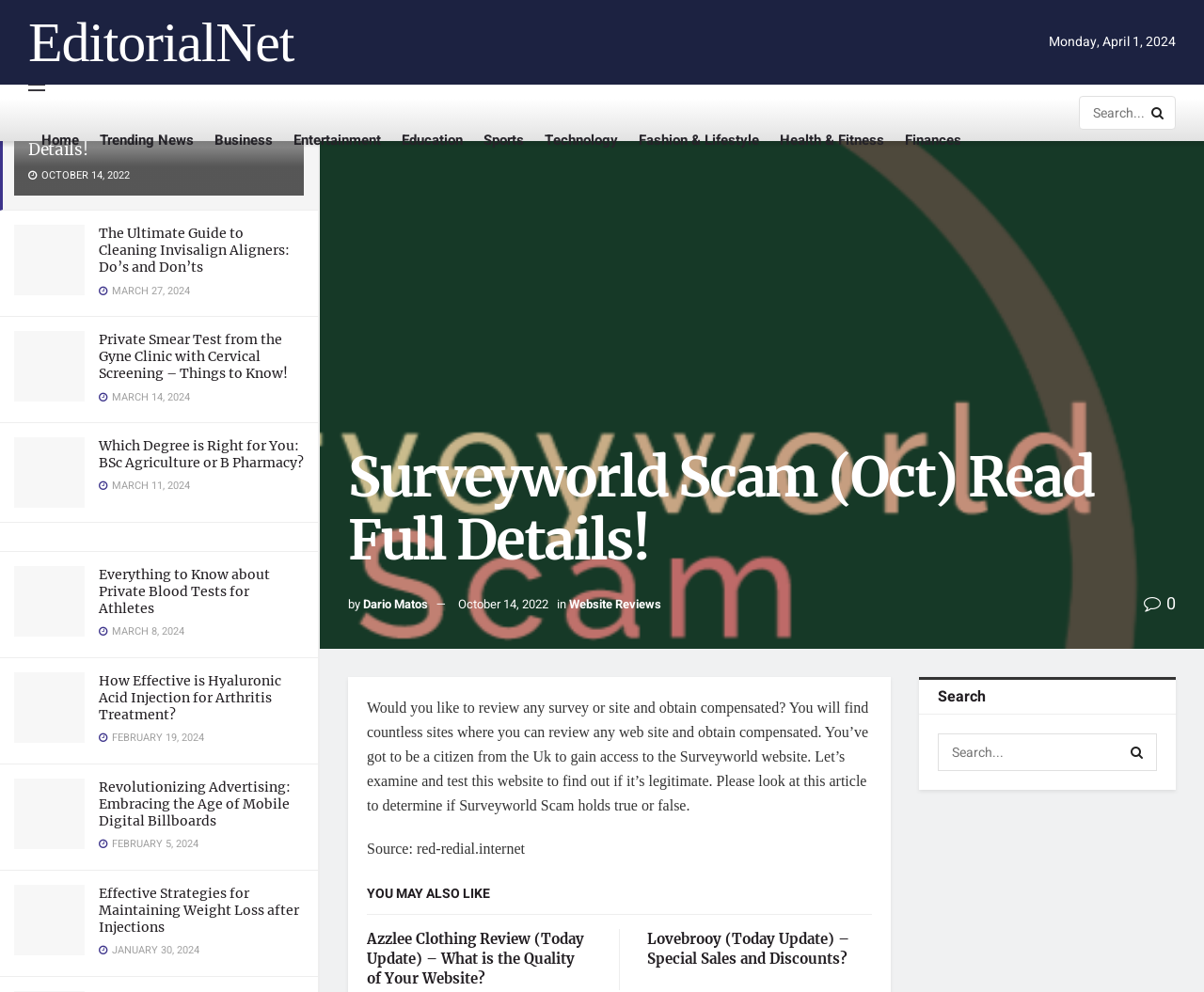Find the bounding box coordinates of the clickable element required to execute the following instruction: "Check the trending news". Provide the coordinates as four float numbers between 0 and 1, i.e., [left, top, right, bottom].

[0.083, 0.112, 0.161, 0.169]